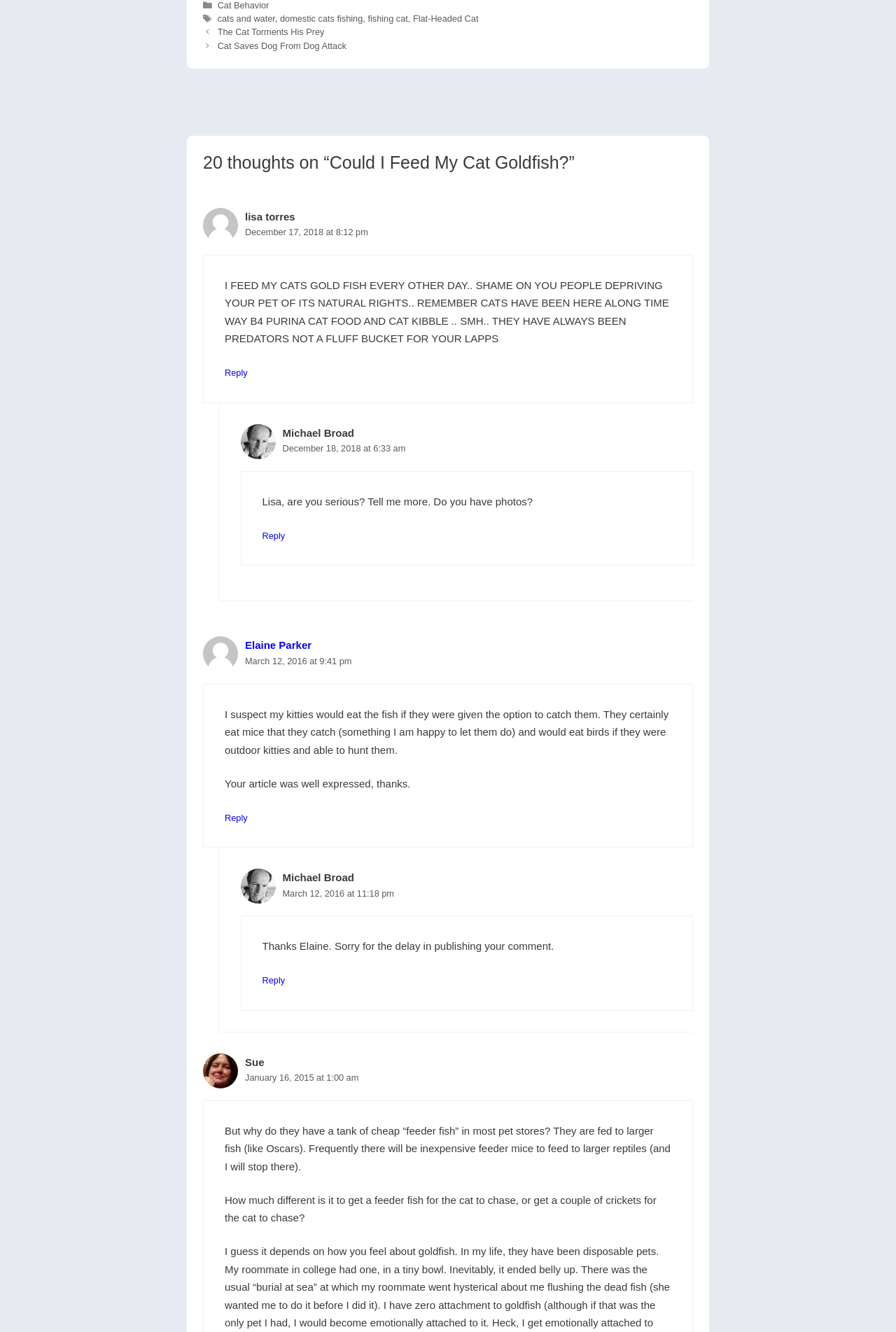Locate the bounding box coordinates of the element you need to click to accomplish the task described by this instruction: "Click on the link 'Reply to Michael Broad'".

[0.293, 0.398, 0.318, 0.406]